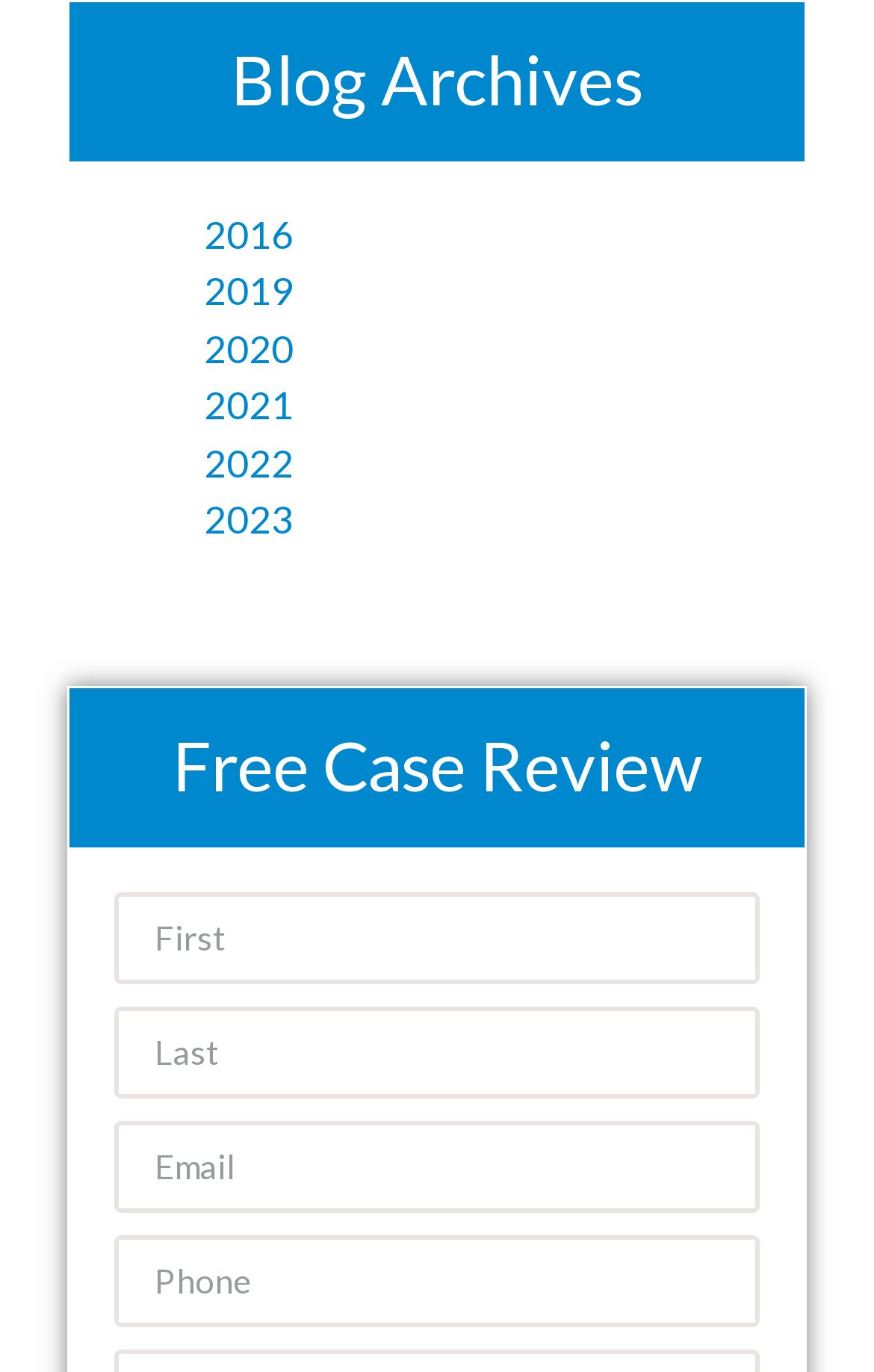Determine the coordinates of the bounding box that should be clicked to complete the instruction: "Click 2023". The coordinates should be represented by four float numbers between 0 and 1: [left, top, right, bottom].

[0.233, 0.362, 0.336, 0.396]